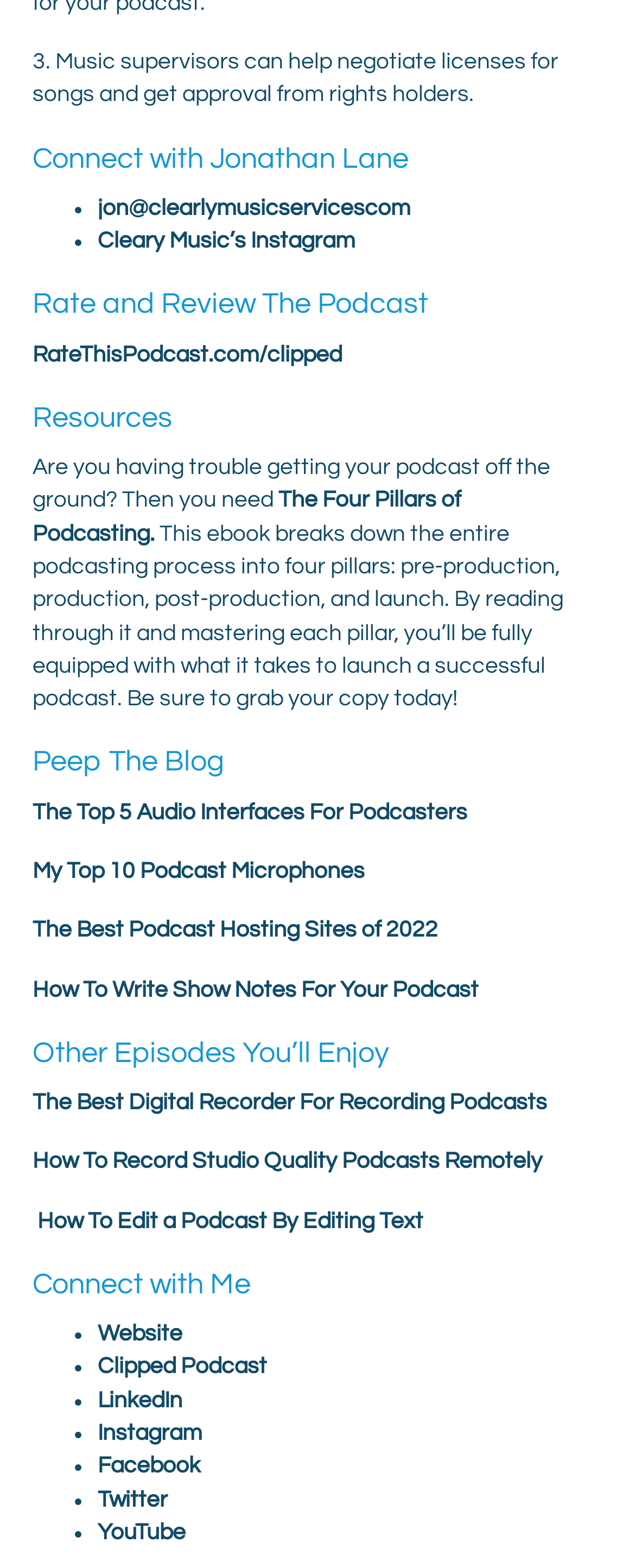Please provide a detailed answer to the question below based on the screenshot: 
How can you contact Jonathan Lane?

You can contact Jonathan Lane through his email 'jon@clearlymusicservicescom' and his Instagram account 'Cleary Music’s Instagram', as listed under the heading 'Connect with Jonathan Lane'.